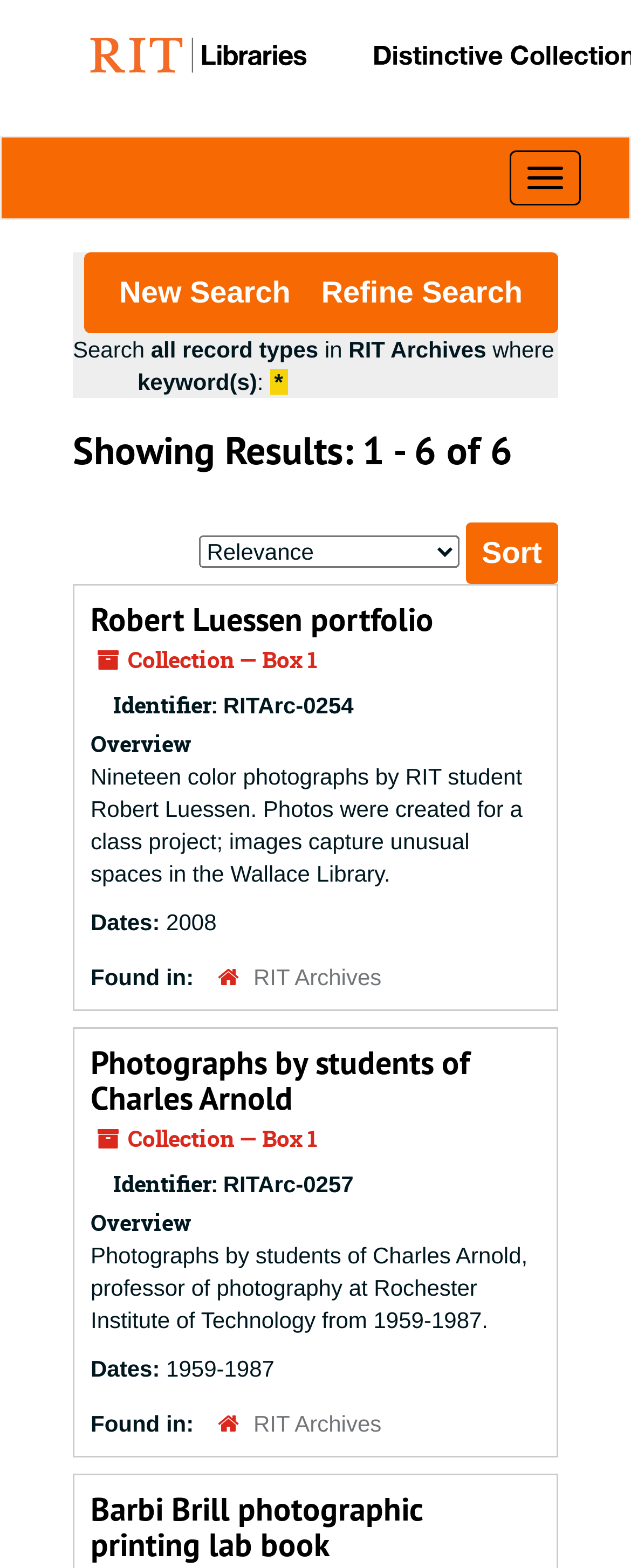What is the current search result count?
Offer a detailed and exhaustive answer to the question.

I determined the answer by looking at the heading 'Showing Results: 1 - 6 of 6' which indicates that there are 6 search results currently displayed.